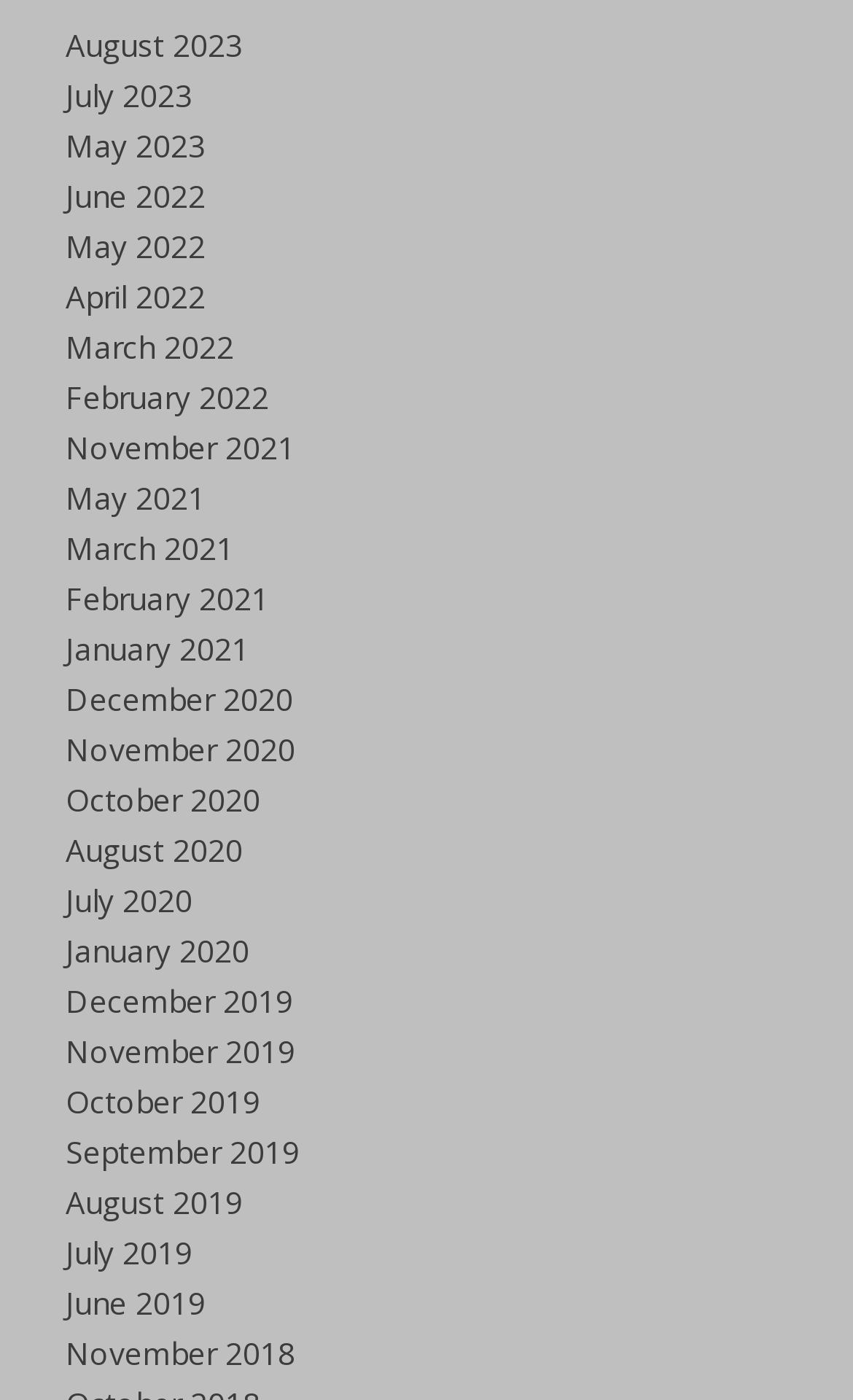What is the earliest month available on this webpage?
By examining the image, provide a one-word or phrase answer.

November 2018